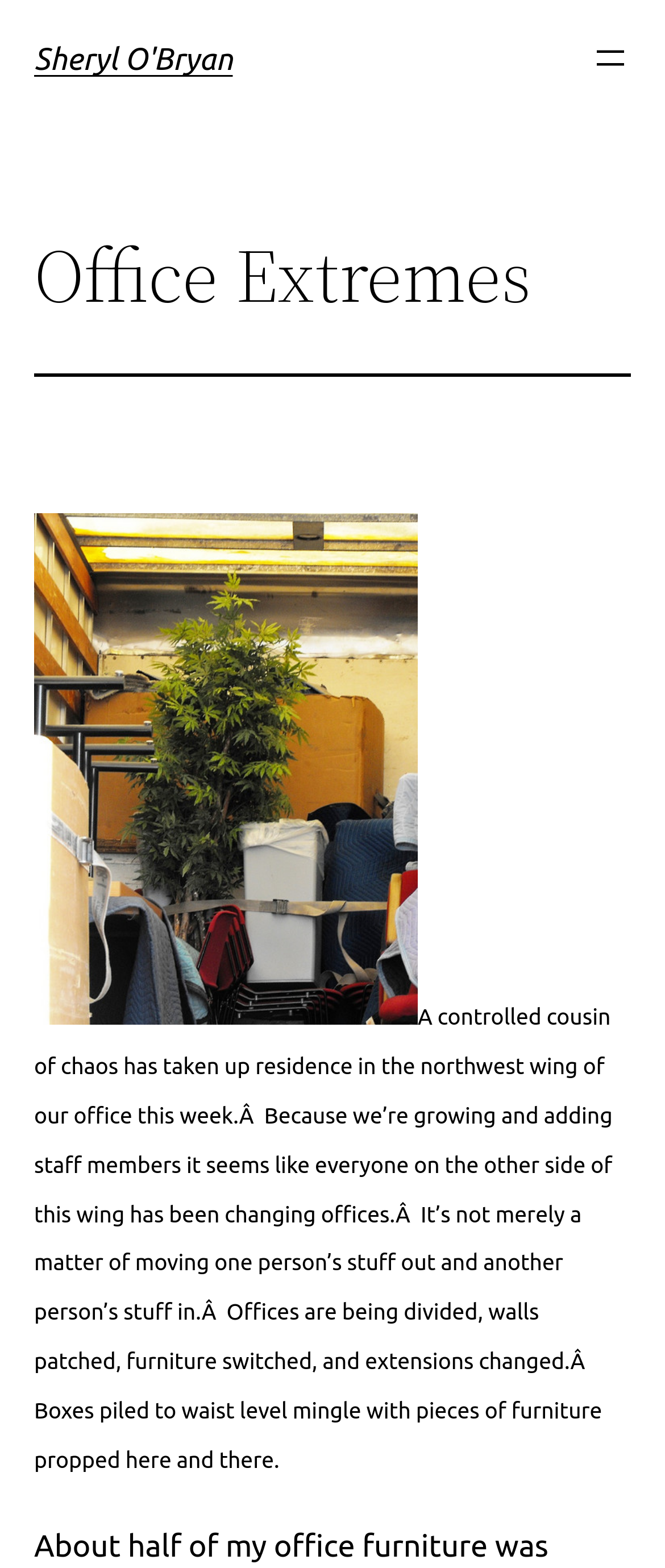Answer the question below with a single word or a brief phrase: 
How many images are on the webpage?

1